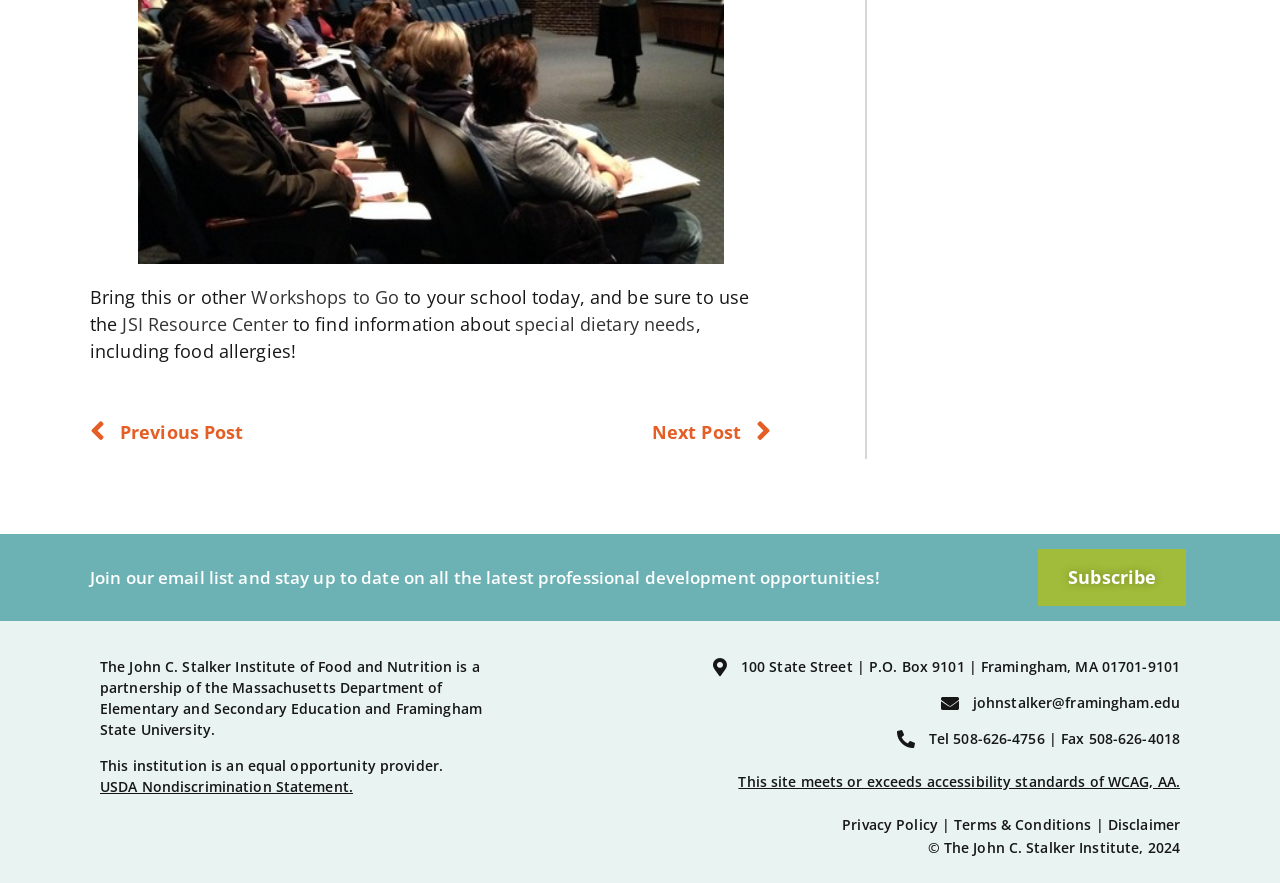Specify the bounding box coordinates of the element's area that should be clicked to execute the given instruction: "View the USDA Nondiscrimination Statement". The coordinates should be four float numbers between 0 and 1, i.e., [left, top, right, bottom].

[0.078, 0.88, 0.276, 0.902]